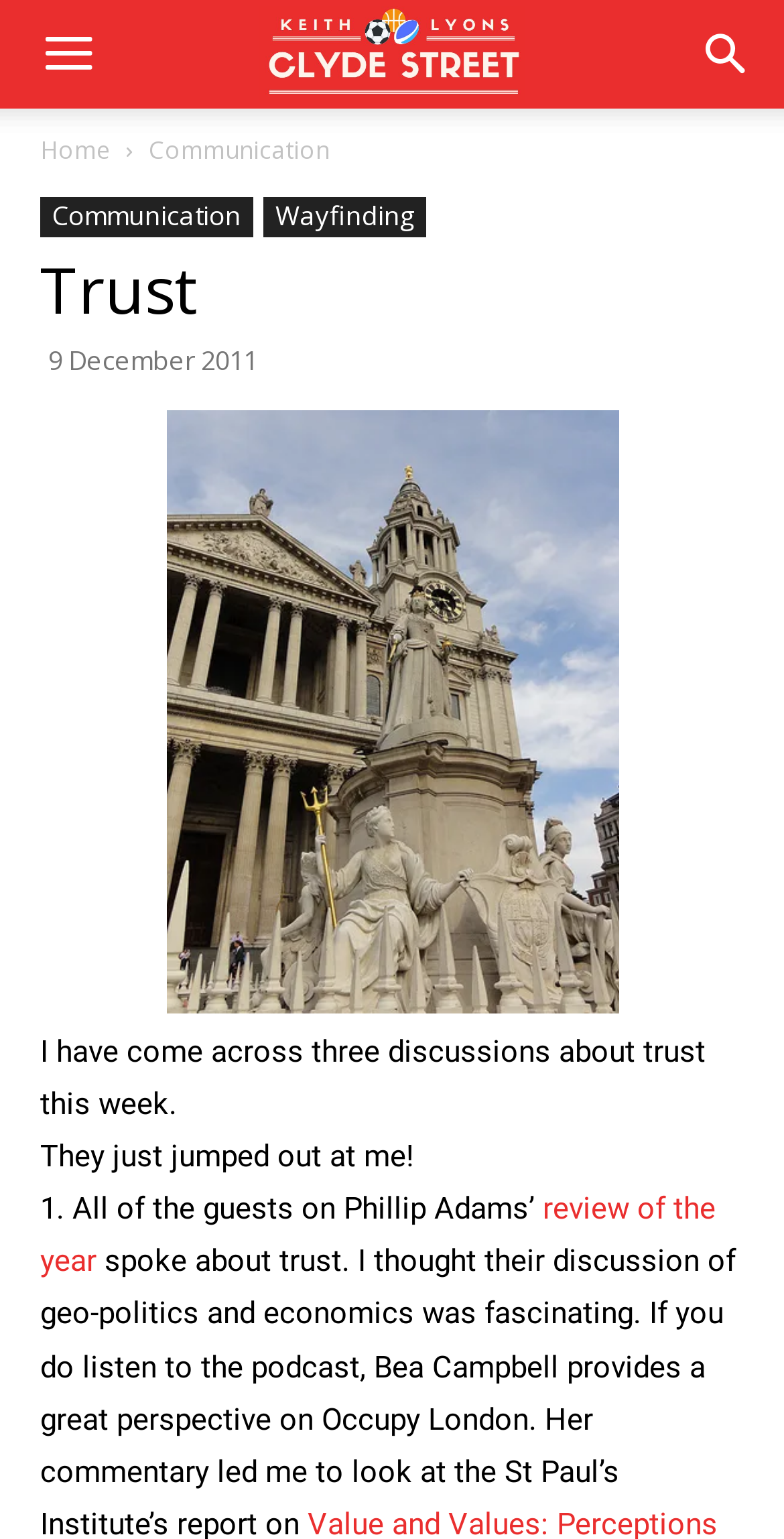Can you look at the image and give a comprehensive answer to the question:
What is the text of the first sentence in the article?

I found the first sentence of the article by looking at the static text elements. The first sentence is 'I have come across three discussions about trust this week.'.